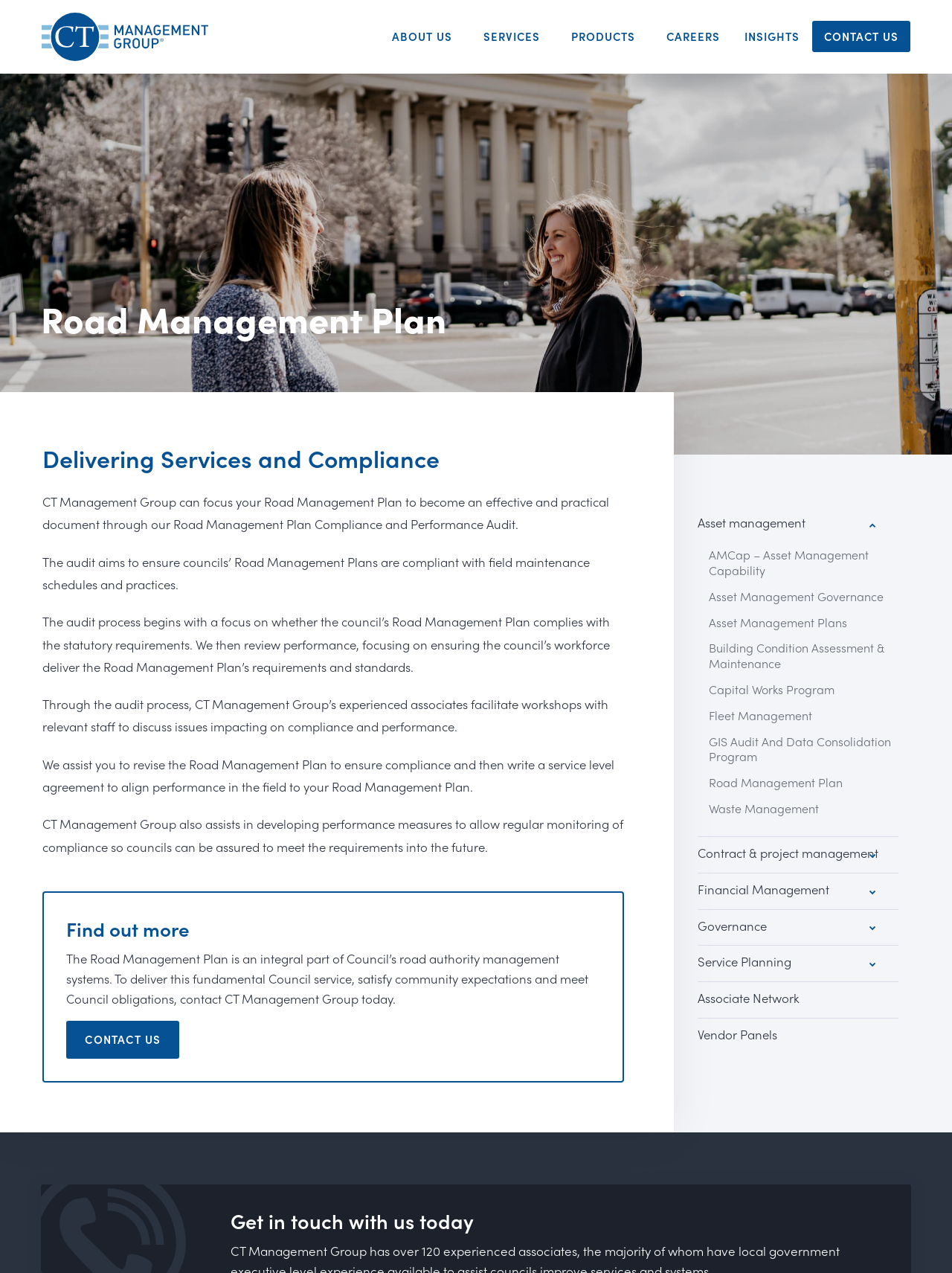Provide the bounding box coordinates of the HTML element this sentence describes: "Building Condition Assessment & Maintenance".

[0.745, 0.499, 0.944, 0.532]